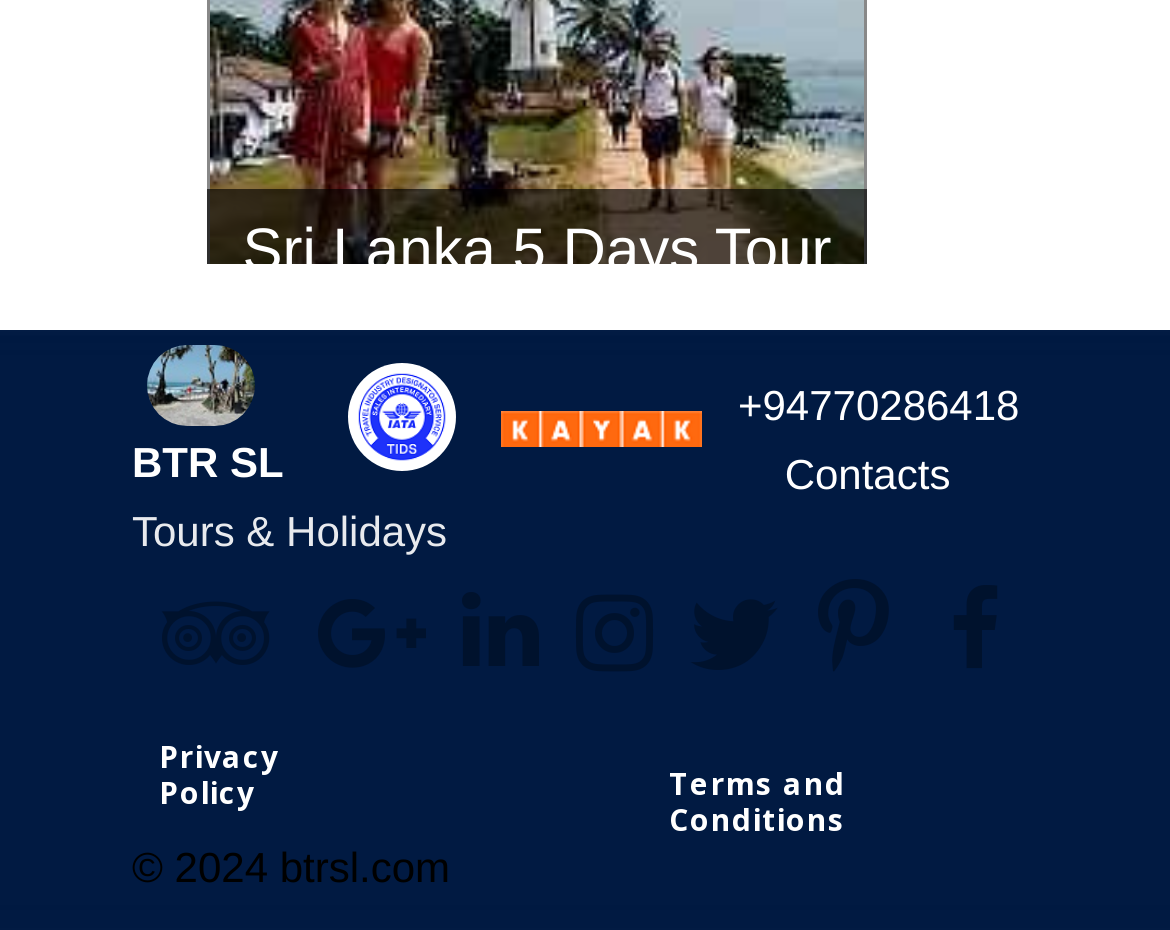Determine the bounding box coordinates for the area you should click to complete the following instruction: "Contact through phone number +94770286418".

[0.631, 0.41, 0.871, 0.461]